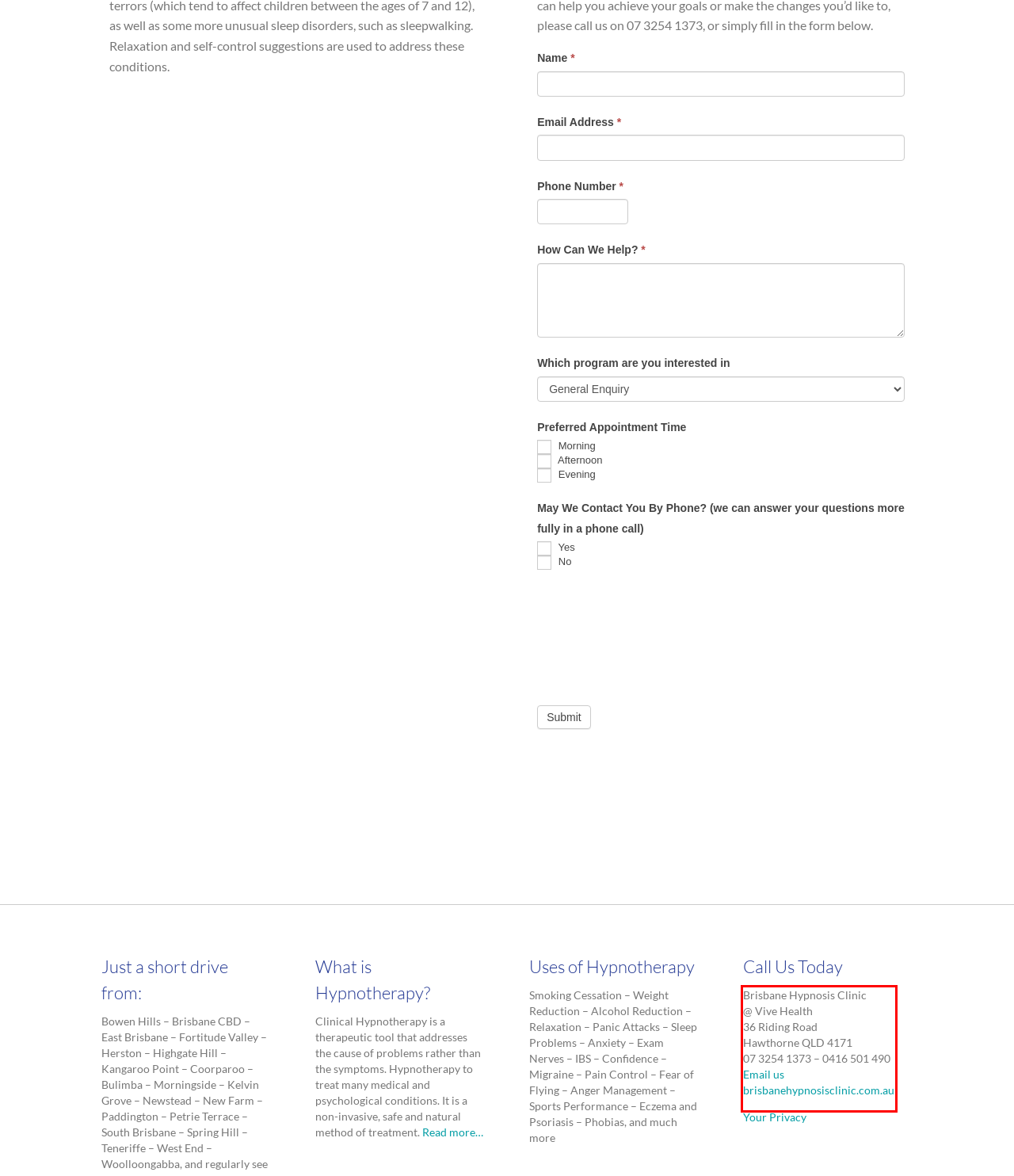From the provided screenshot, extract the text content that is enclosed within the red bounding box.

Brisbane Hypnosis Clinic @ Vive Health 36 Riding Road Hawthorne QLD 4171 07 3254 1373 – 0416 501 490 Email us brisbanehypnosisclinic.com.au